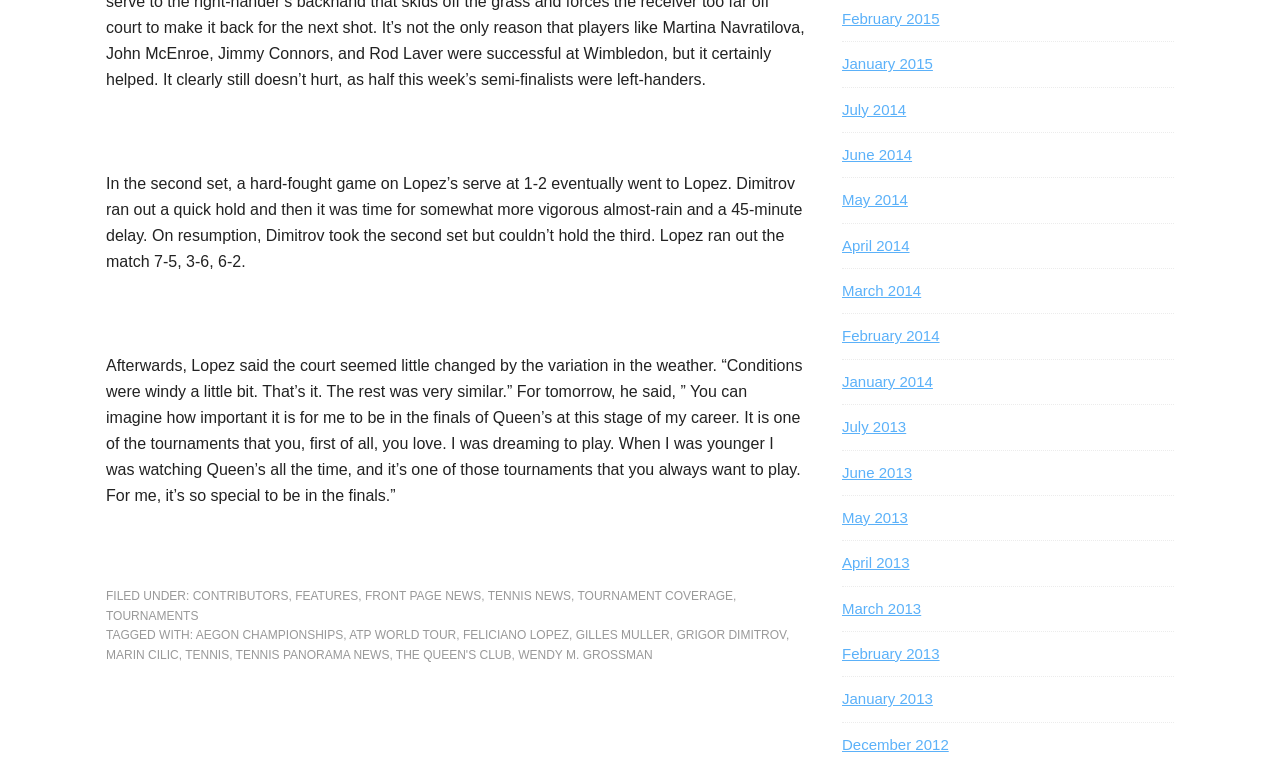How many months are listed in the archive section?
Please provide a full and detailed response to the question.

The archive section lists 24 months, from 'February 2015' to 'December 2012'.